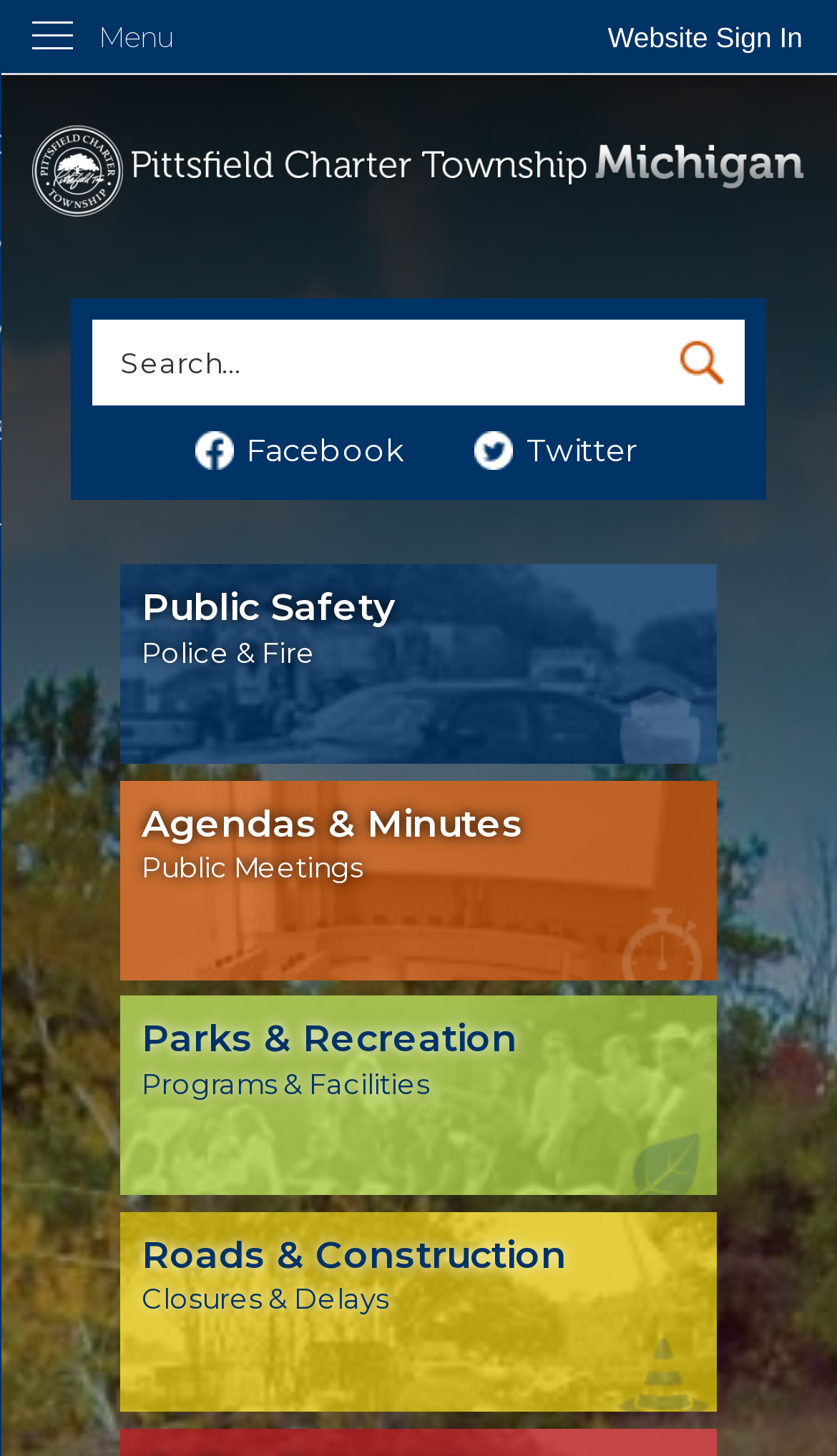Find the bounding box coordinates of the element's region that should be clicked in order to follow the given instruction: "Check the Public Safety Police & Fire page". The coordinates should consist of four float numbers between 0 and 1, i.e., [left, top, right, bottom].

[0.144, 0.388, 0.856, 0.525]